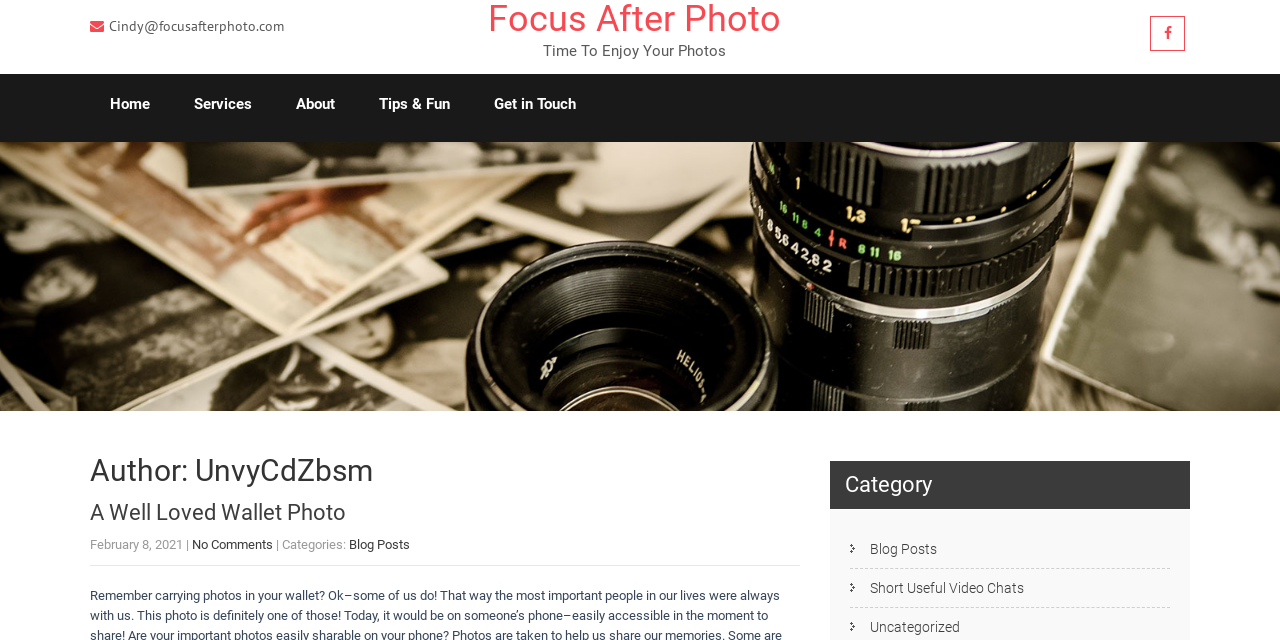Find the bounding box coordinates for the HTML element described as: "Short Useful Video Chats". The coordinates should consist of four float values between 0 and 1, i.e., [left, top, right, bottom].

[0.664, 0.889, 0.914, 0.95]